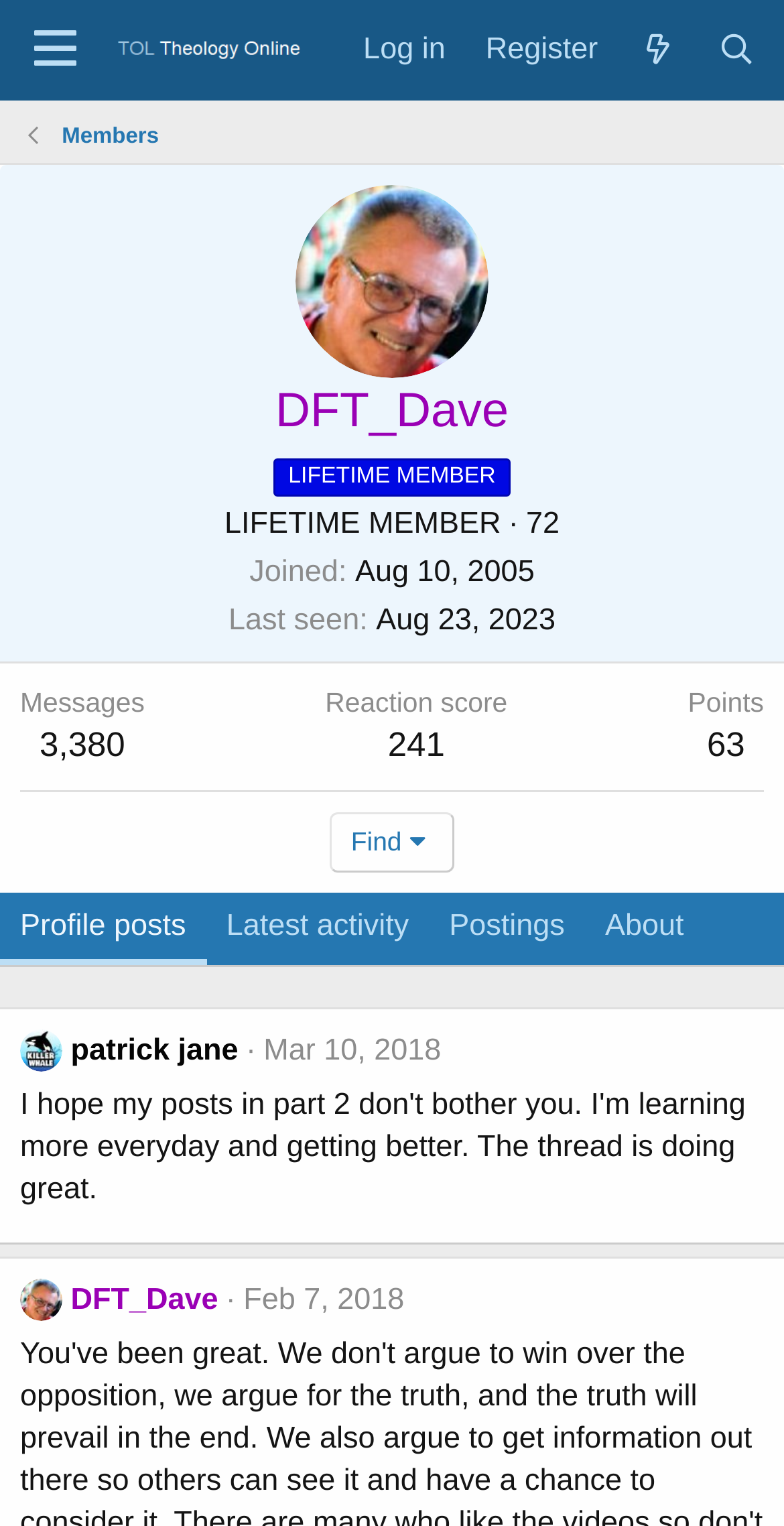What is the latest activity of the user?
Using the image, respond with a single word or phrase.

Aug 23, 2023 at 2:49 PM